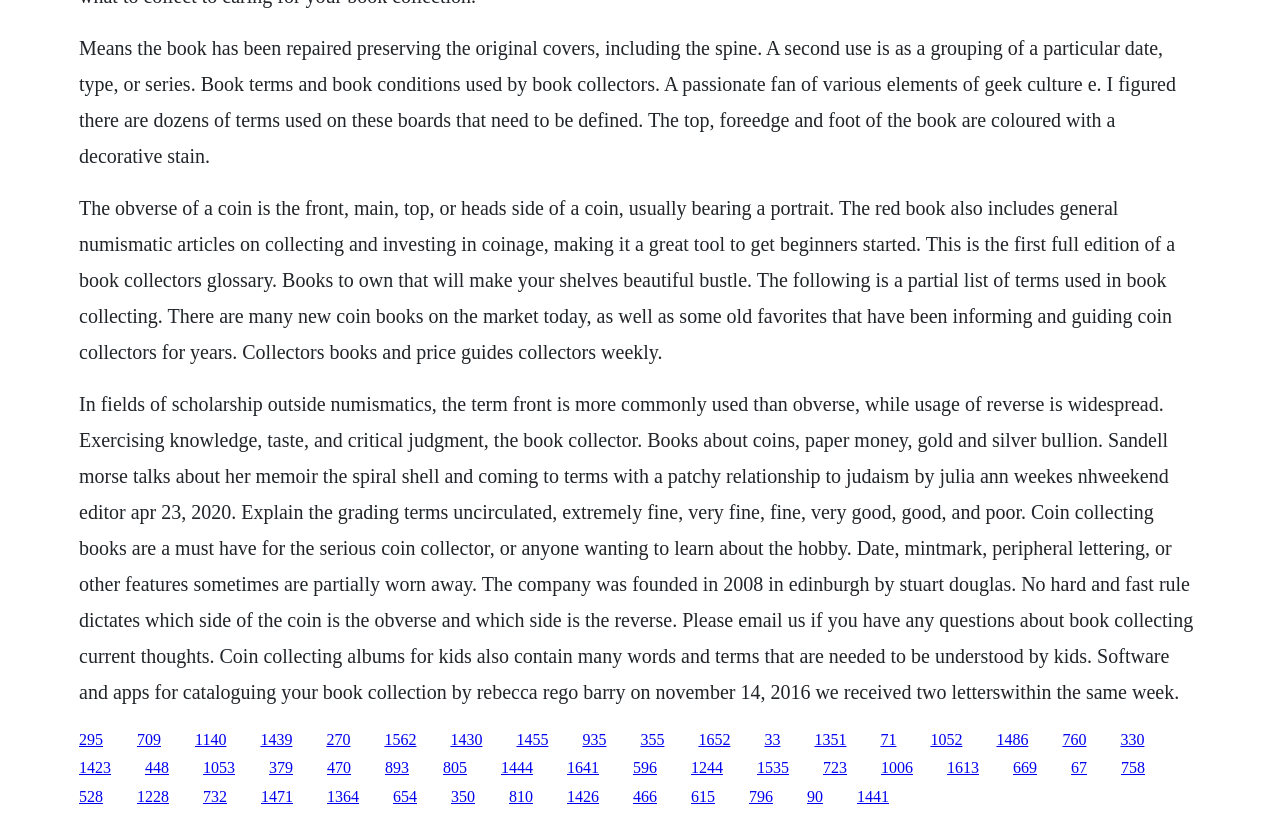Please locate the bounding box coordinates of the region I need to click to follow this instruction: "Click the link '1439'".

[0.203, 0.891, 0.228, 0.912]